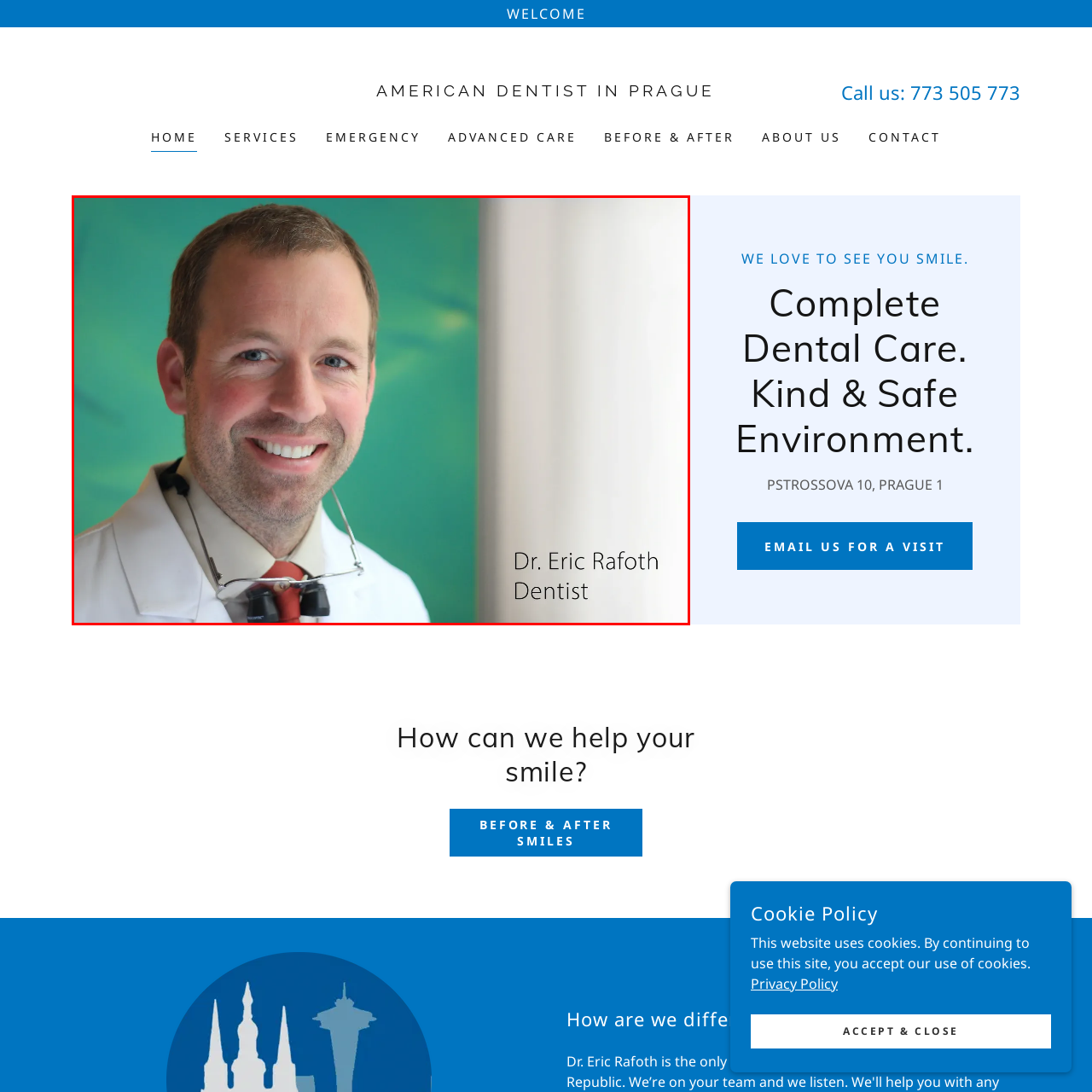What is the purpose of the background design?
Carefully examine the image within the red bounding box and provide a detailed answer to the question.

The caption states that the soft, abstract design in the background provides a calming aesthetic, which enhances the friendly and inviting atmosphere of the dental practice.